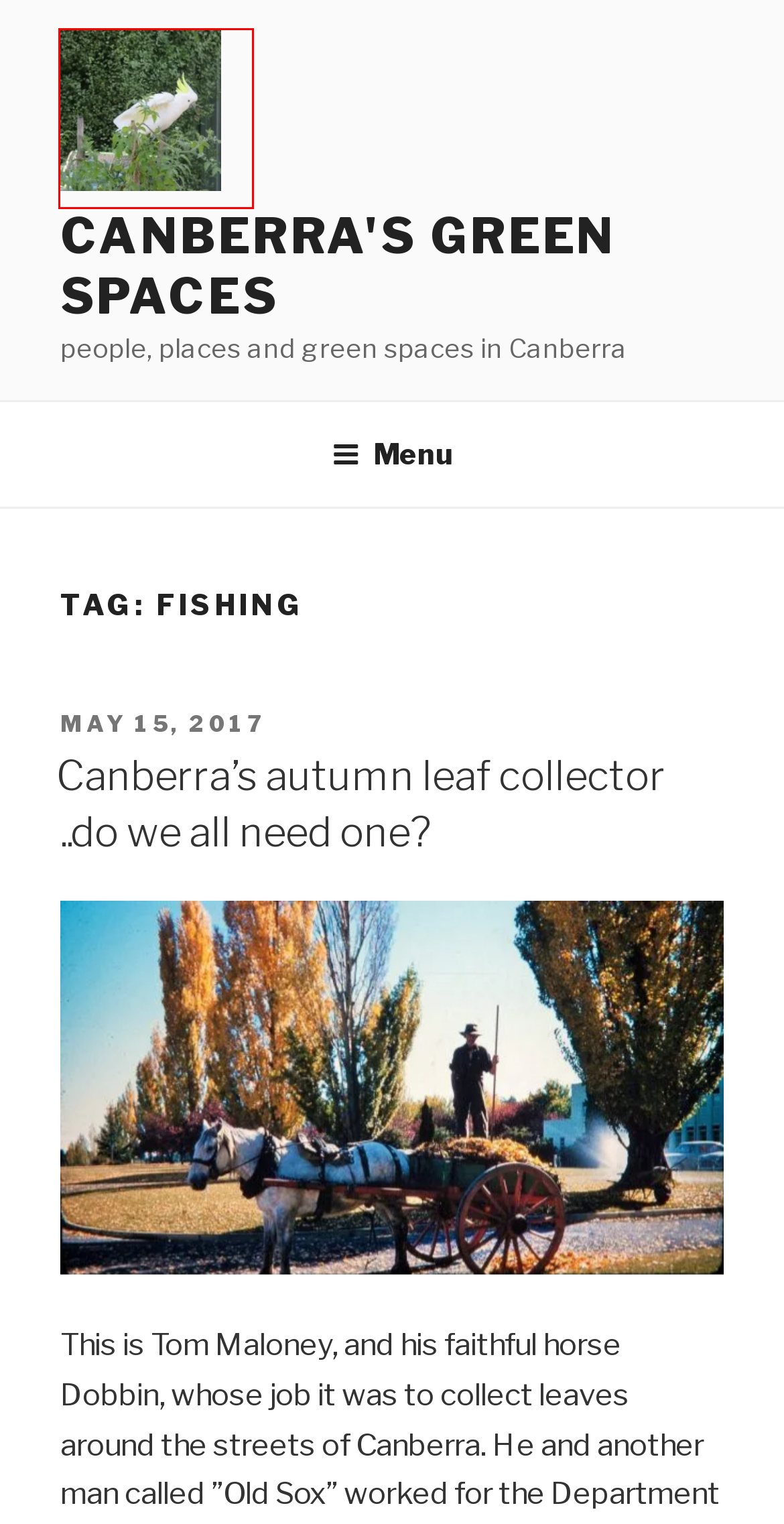You have a screenshot of a webpage with a red rectangle bounding box around a UI element. Choose the best description that matches the new page after clicking the element within the bounding box. The candidate descriptions are:
A. Canberra's Green Spaces – people, places and green spaces in Canberra
B. Sydney – Canberra's Green Spaces
C. Canberra’s autumn leaf collector ..do we all need one? – Canberra's Green Spaces
D. Australian Dreamscapes Gardens – Canberra's Green Spaces
E. Spring time in Canberra, the garden, the birds and housing for chickens.. – Canberra's Green Spaces
F. Links – Canberra's Green Spaces
G. spring – Canberra's Green Spaces
H. Canberra’s Markets – Canberra's Green Spaces

A